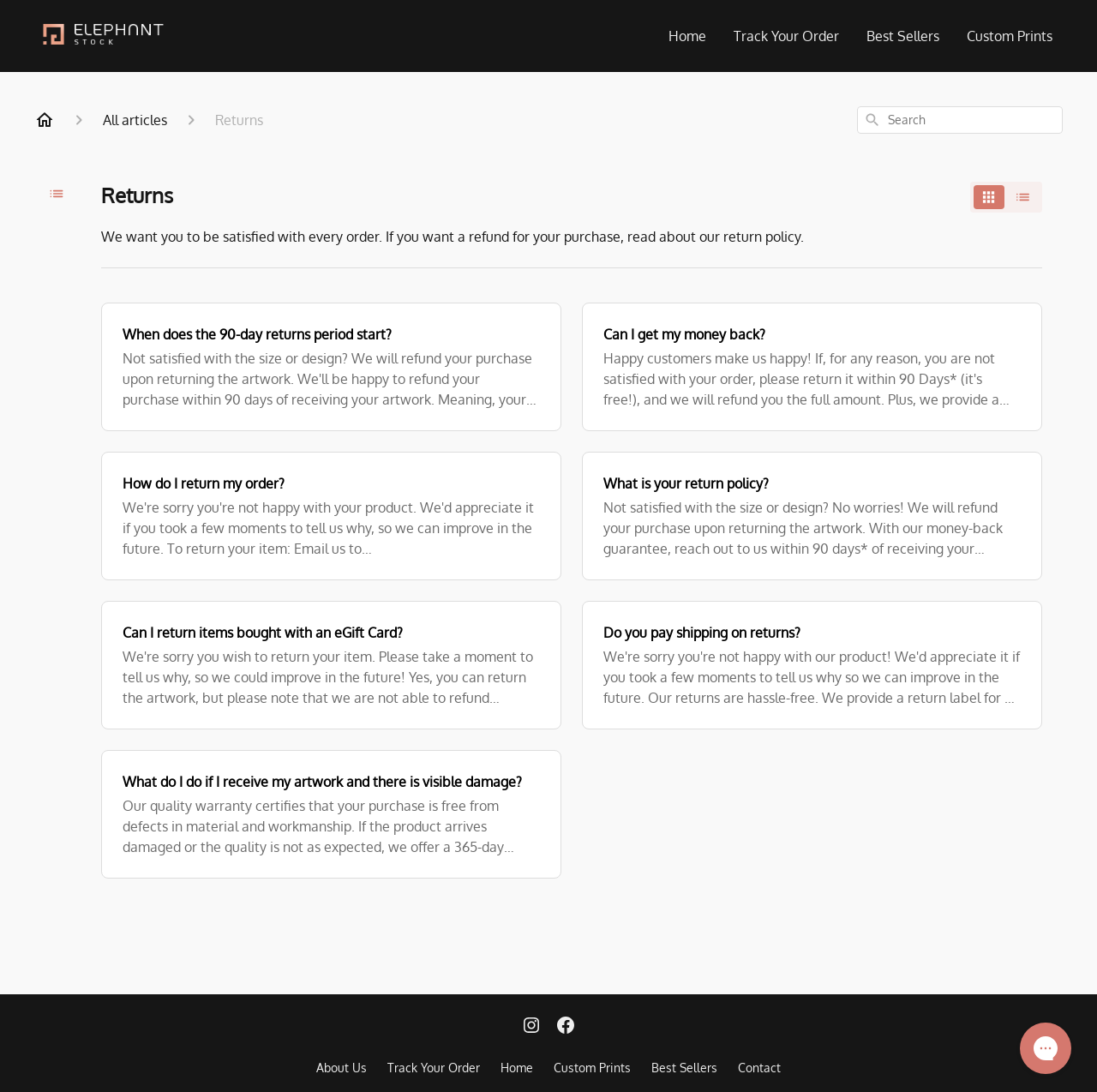Predict the bounding box of the UI element based on the description: "parent_node: All articles". The coordinates should be four float numbers between 0 and 1, formatted as [left, top, right, bottom].

[0.031, 0.1, 0.05, 0.119]